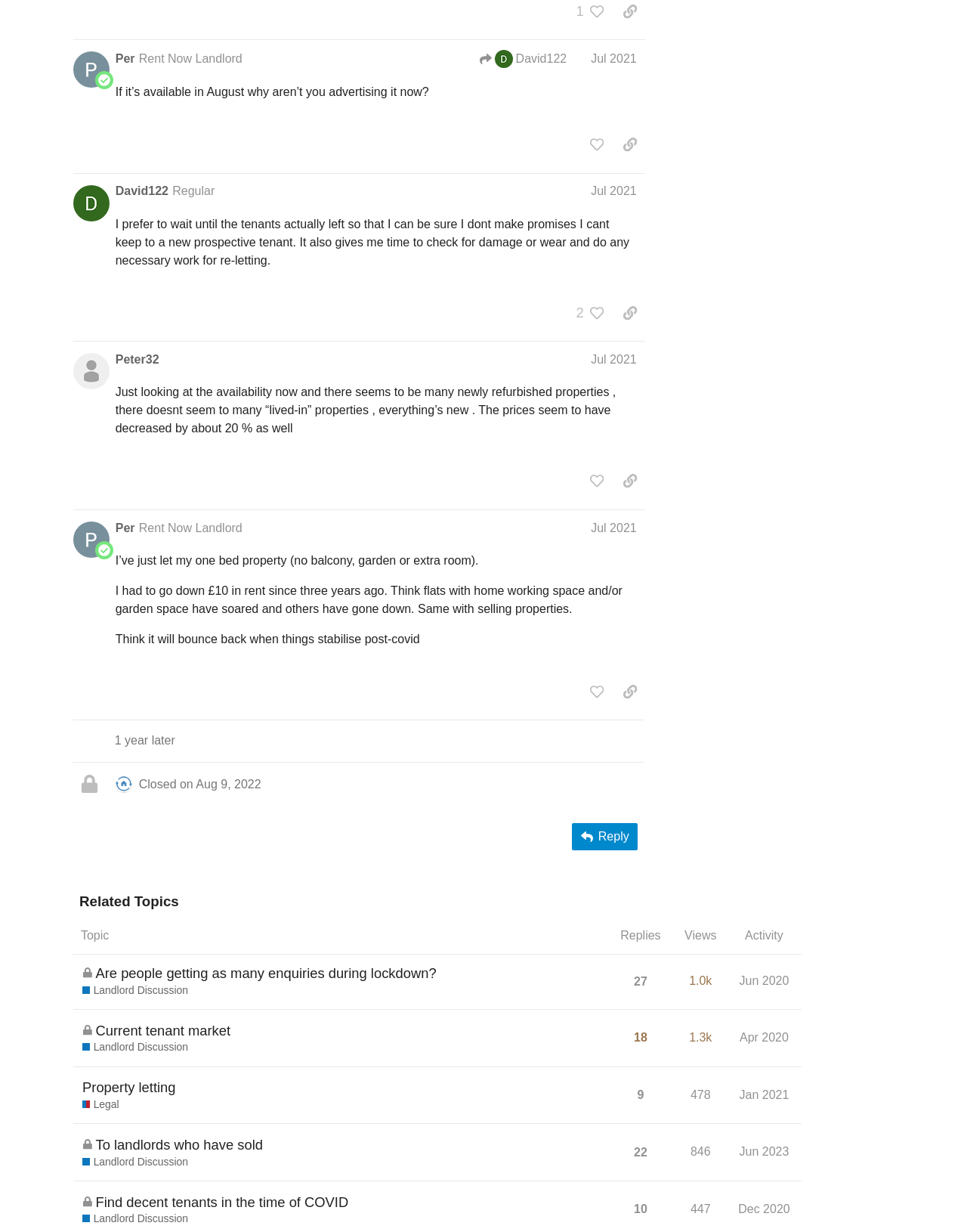Is the topic 'Current tenant market' closed?
Provide a short answer using one word or a brief phrase based on the image.

Yes